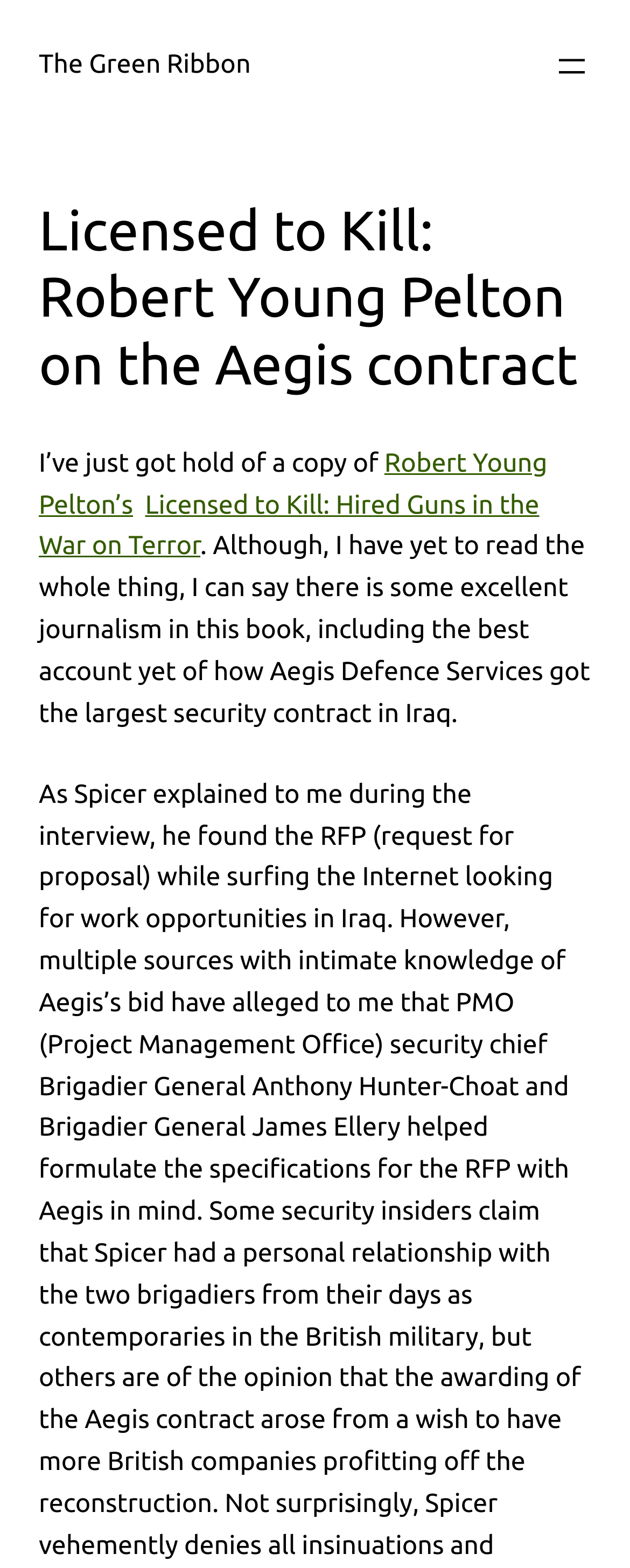Locate the bounding box of the UI element described in the following text: "The Green Ribbon".

[0.062, 0.032, 0.398, 0.051]